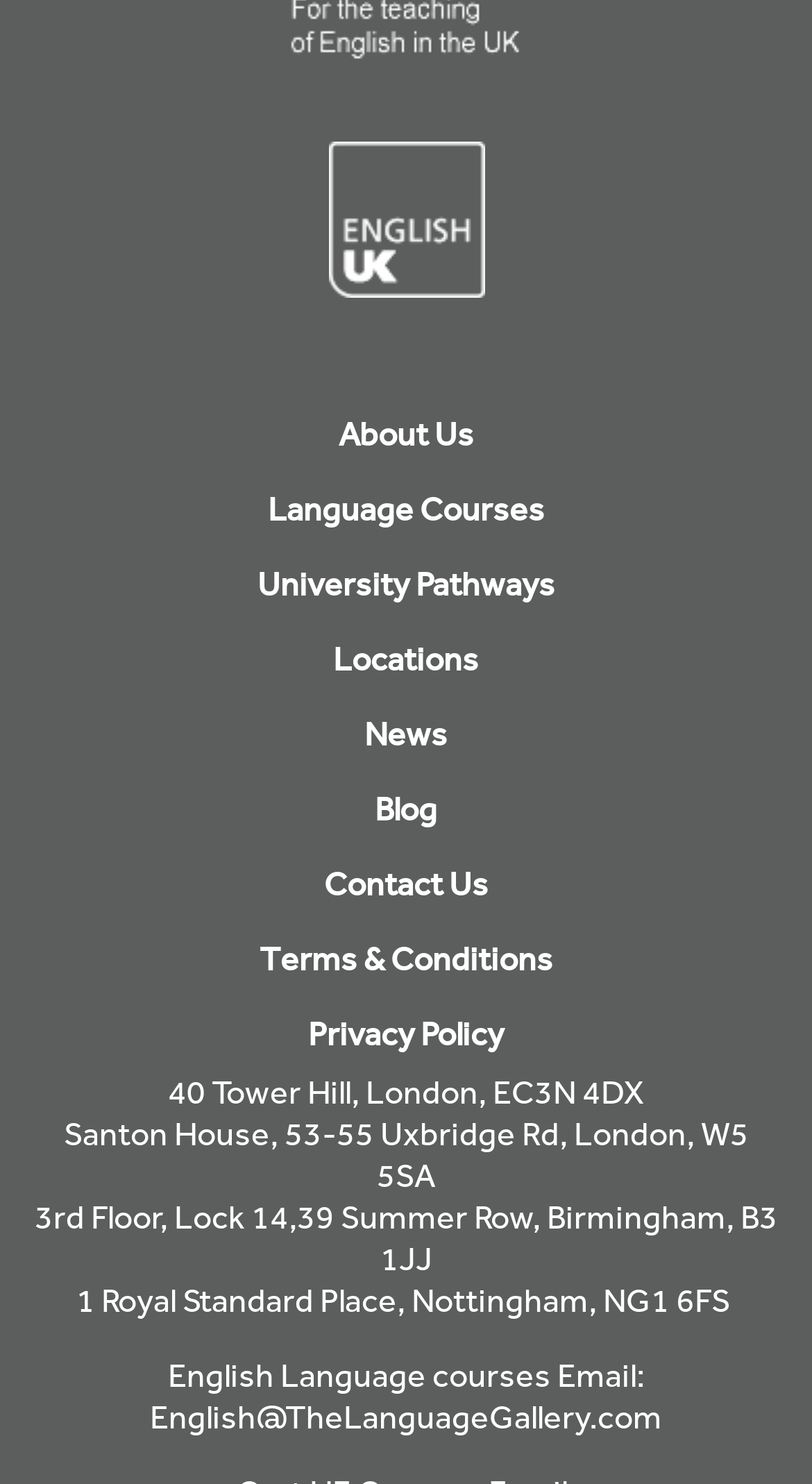Identify the coordinates of the bounding box for the element that must be clicked to accomplish the instruction: "Click About Us".

[0.404, 0.268, 0.596, 0.319]